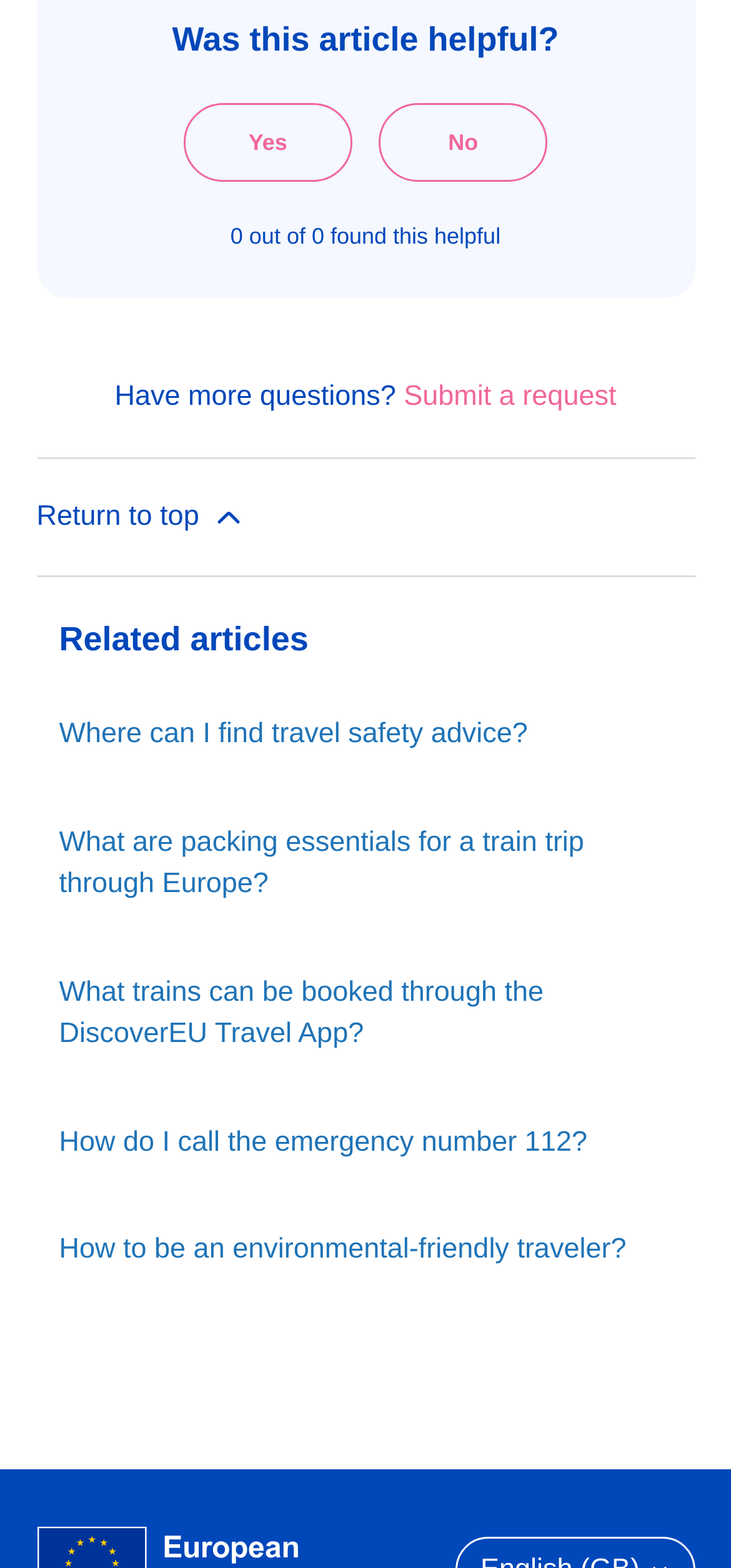Please provide a one-word or short phrase answer to the question:
What is the text above the 'Submit a request' link?

Have more questions?